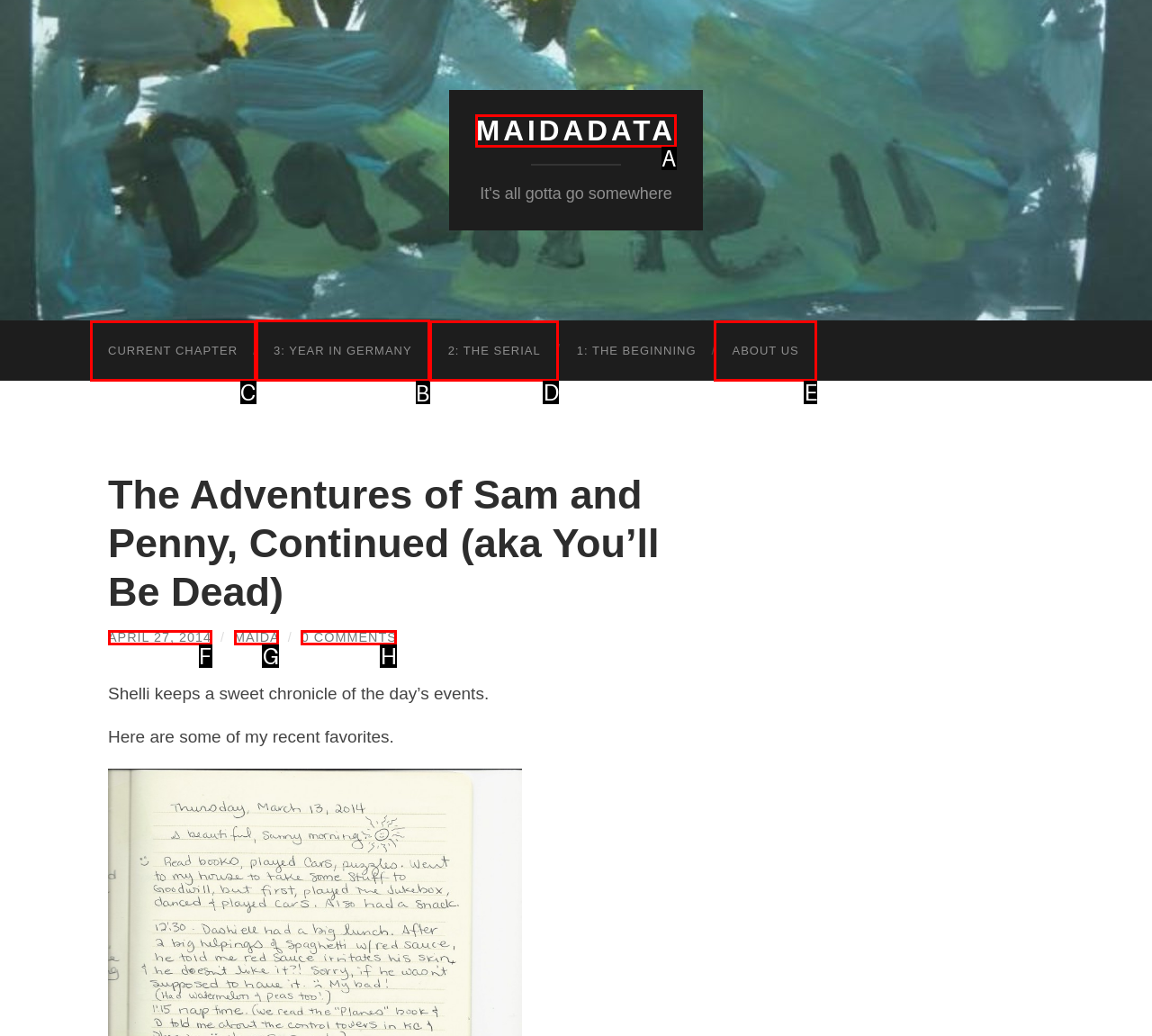Determine which HTML element should be clicked to carry out the following task: read 3: YEAR IN GERMANY Respond with the letter of the appropriate option.

B